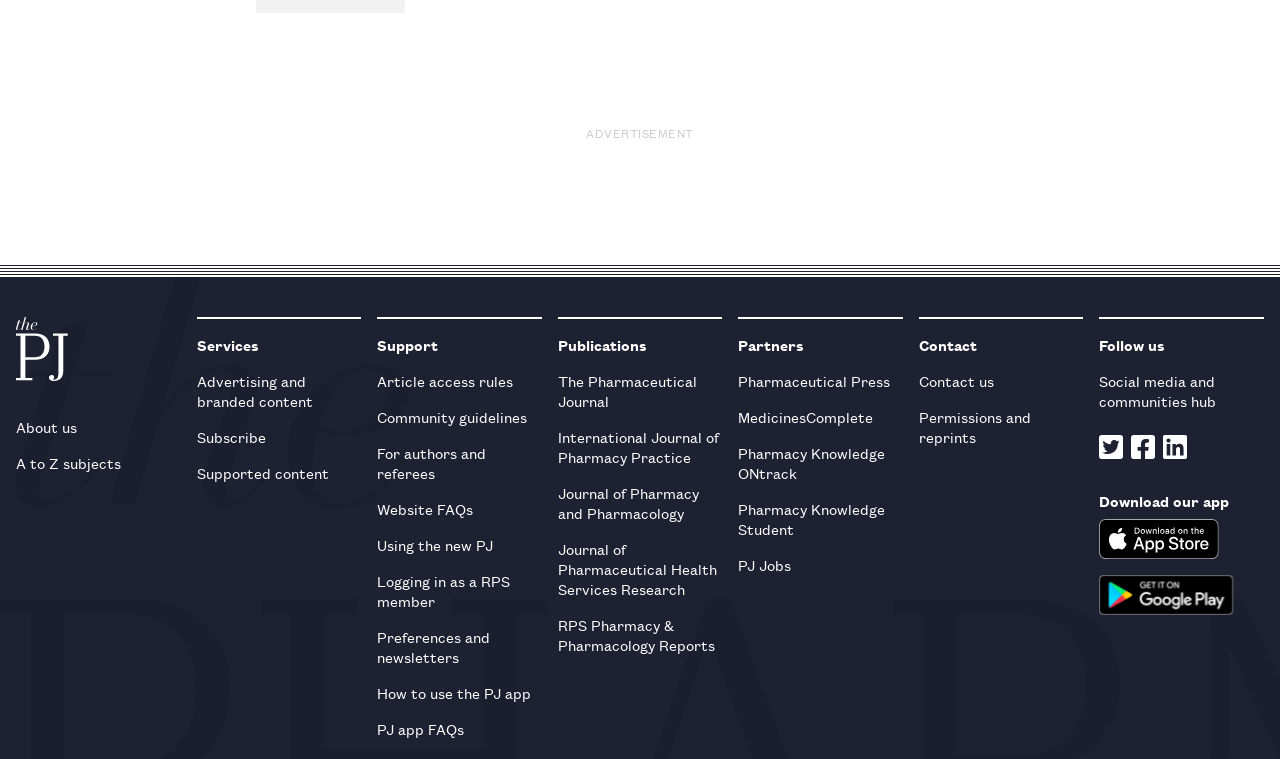Please reply to the following question with a single word or a short phrase:
What are the two options to download the app?

App Store and Google Play